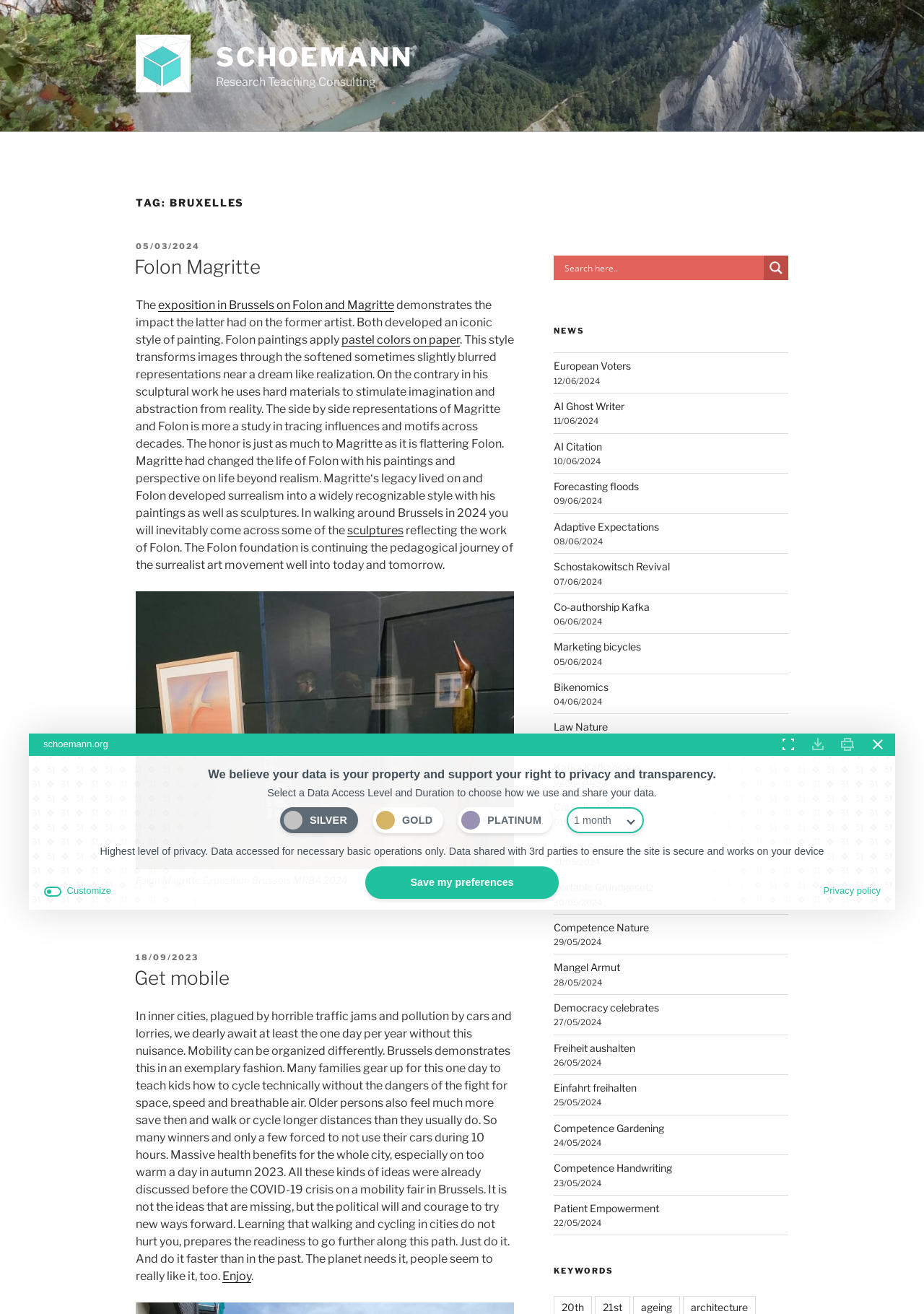Point out the bounding box coordinates of the section to click in order to follow this instruction: "Get mobile".

[0.145, 0.736, 0.248, 0.753]